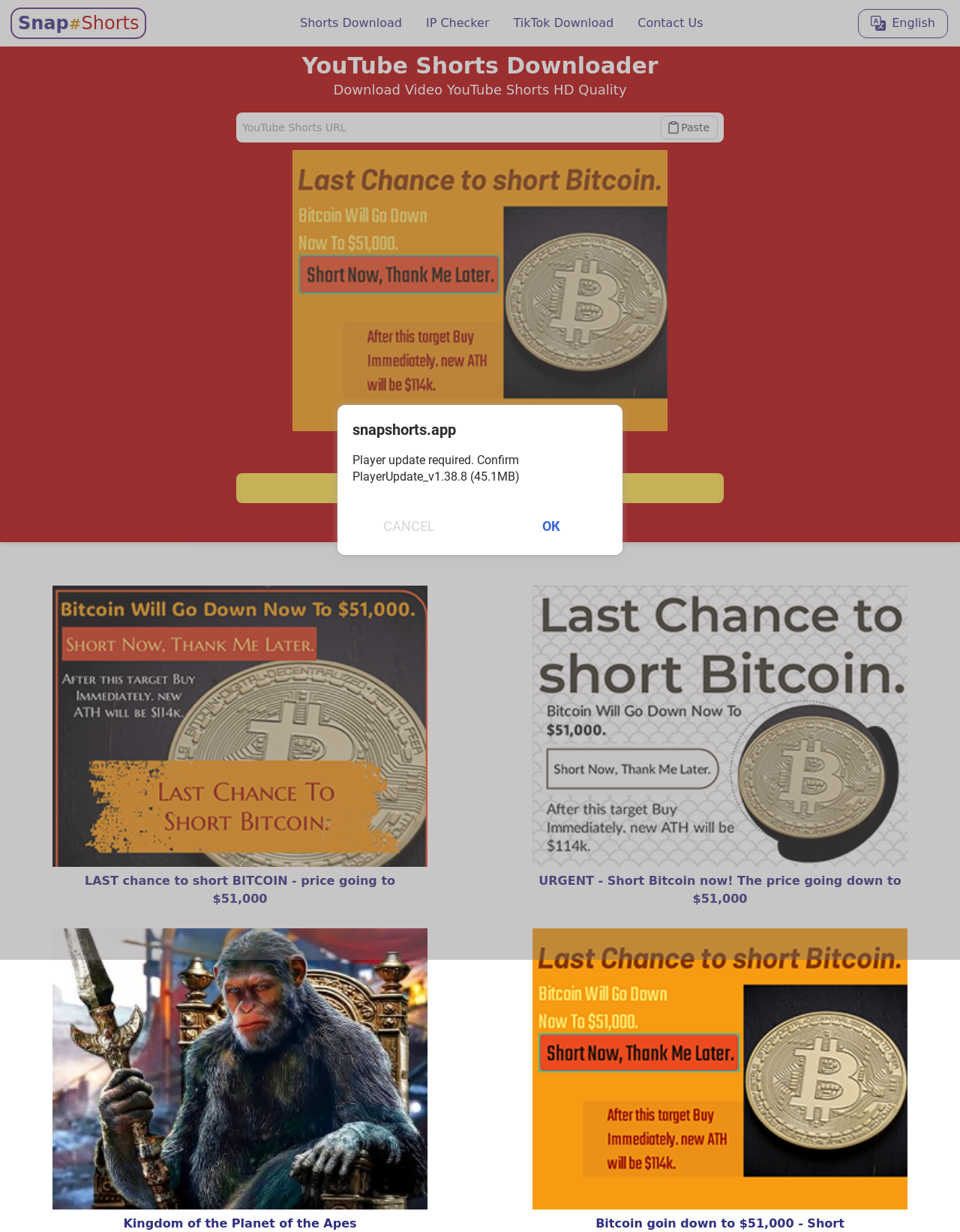Extract the bounding box coordinates for the UI element described by the text: "Paste". The coordinates should be in the form of [left, top, right, bottom] with values between 0 and 1.

[0.688, 0.094, 0.748, 0.113]